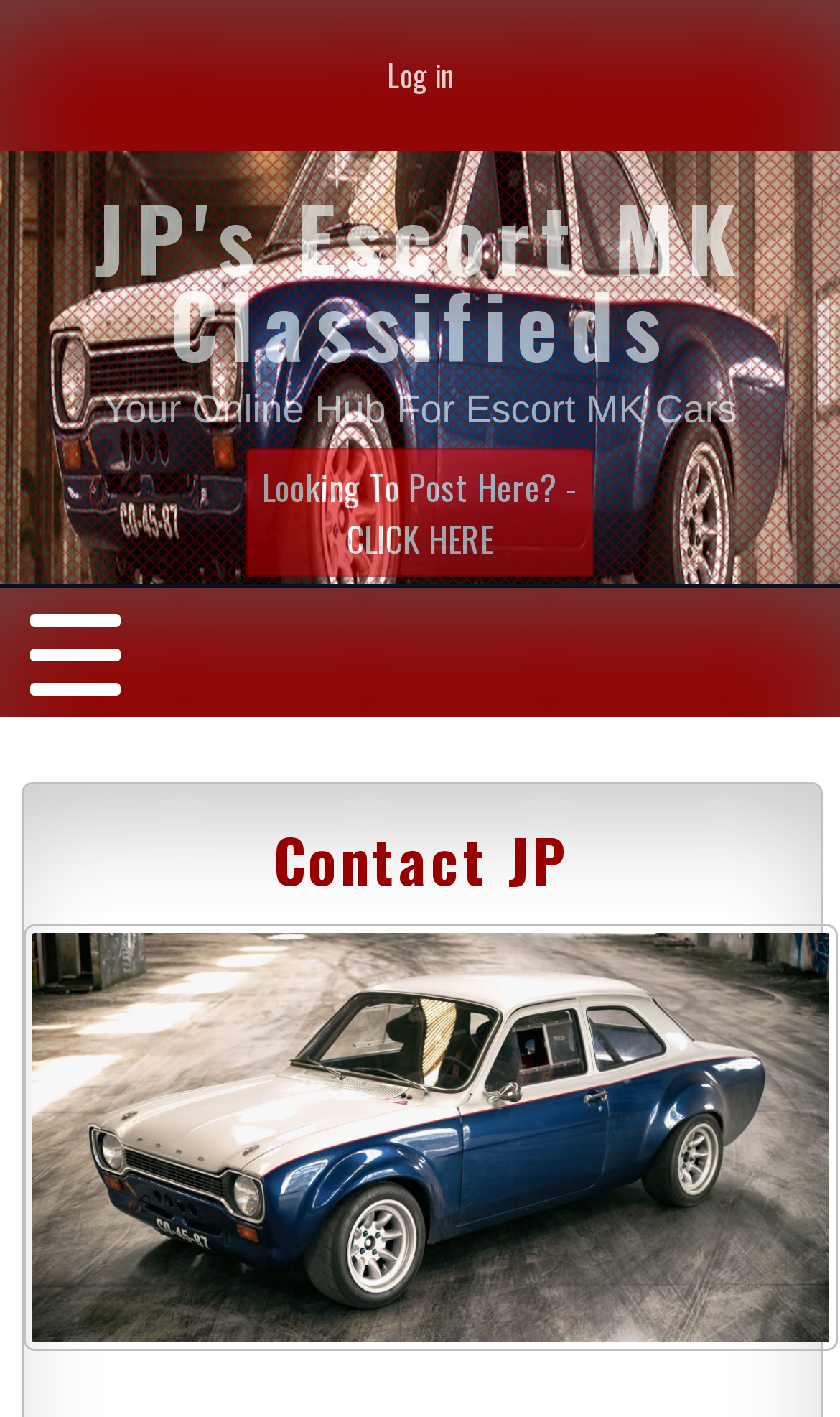Please find the bounding box coordinates (top-left x, top-left y, bottom-right x, bottom-right y) in the screenshot for the UI element described as follows: Contact JP

[0.326, 0.576, 0.679, 0.637]